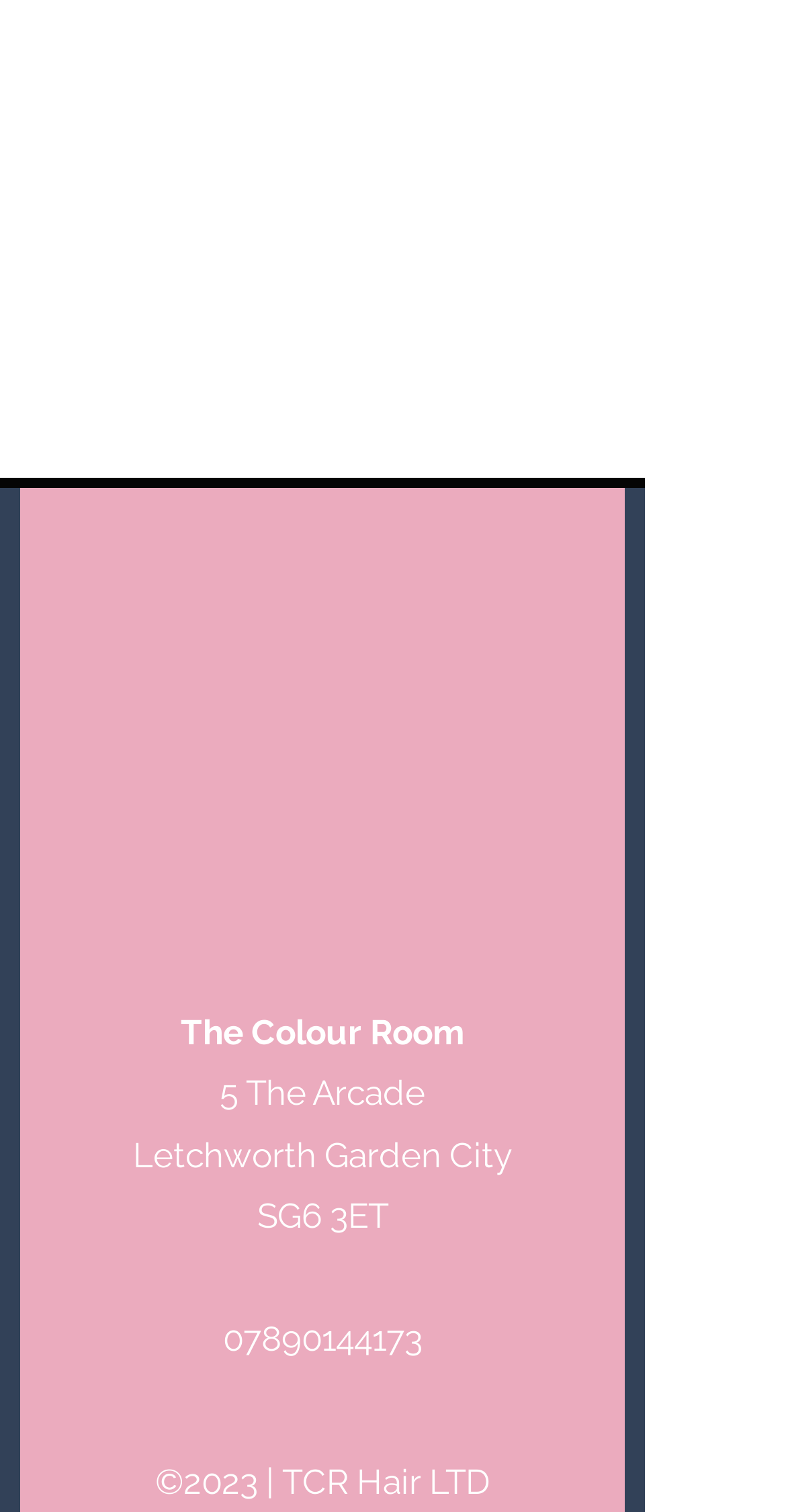Analyze the image and answer the question with as much detail as possible: 
What is the year of the copyright notice?

I found the year of the copyright notice by looking at the StaticText element with the text '©2023 | TCR Hair LTD' at coordinates [0.197, 0.967, 0.623, 0.993]. This text is likely to be the copyright notice as it contains the copyright symbol and the year 2023.